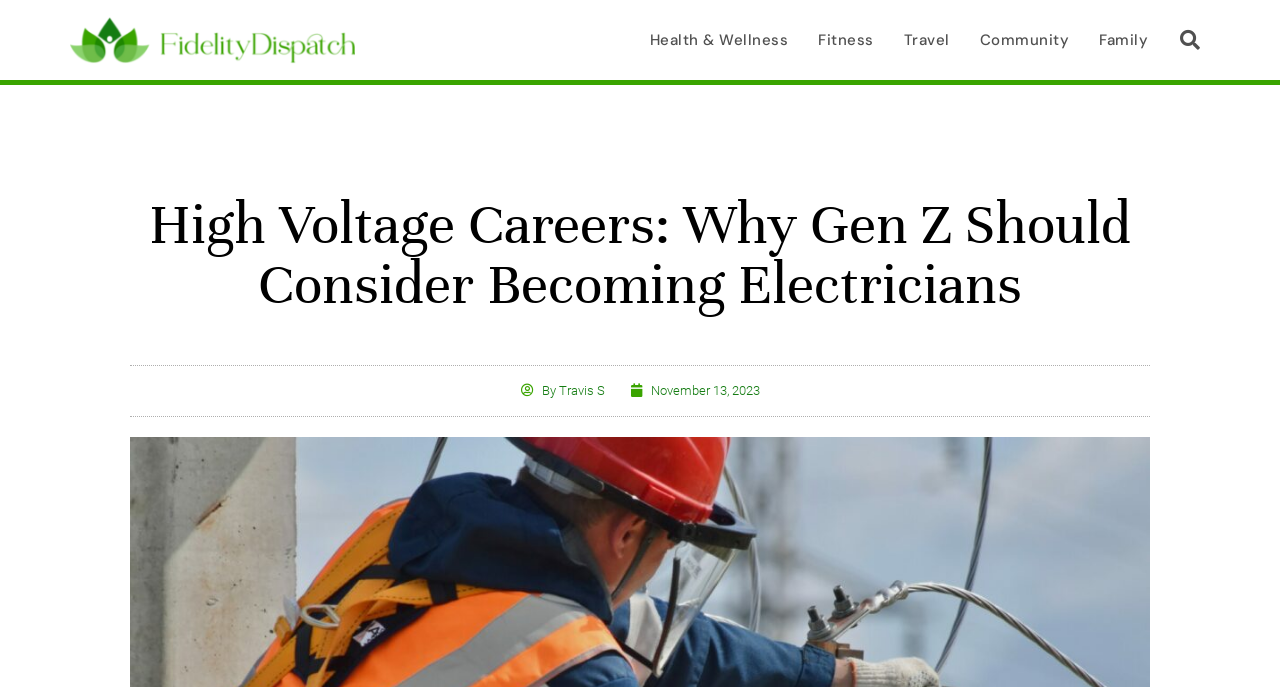Please provide a brief answer to the following inquiry using a single word or phrase:
What is the logo of the website?

Fidelity Dispatch Logo